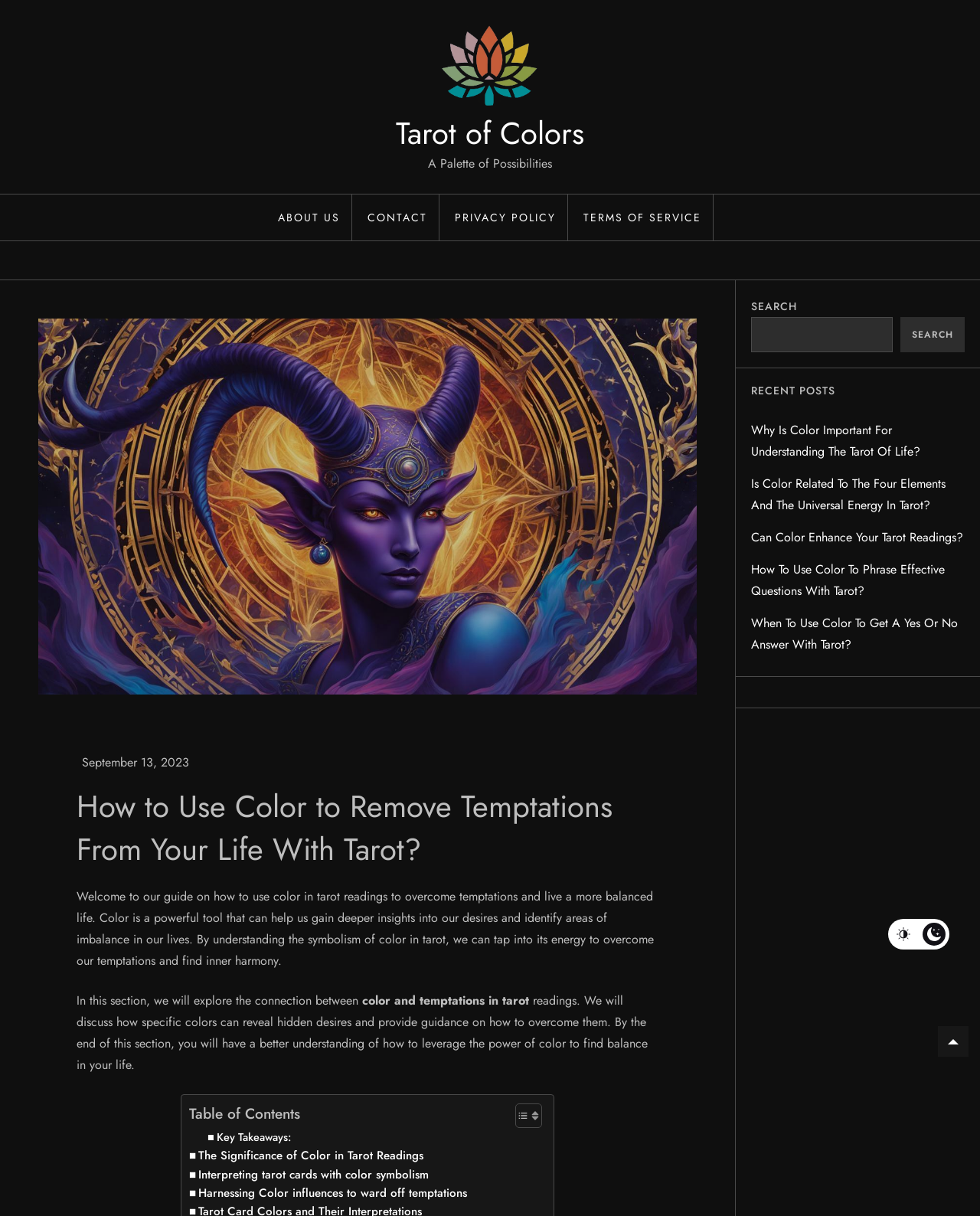Please determine the bounding box coordinates of the element to click on in order to accomplish the following task: "Read the article about using color to remove temptations from your life with tarot". Ensure the coordinates are four float numbers ranging from 0 to 1, i.e., [left, top, right, bottom].

[0.078, 0.646, 0.672, 0.716]